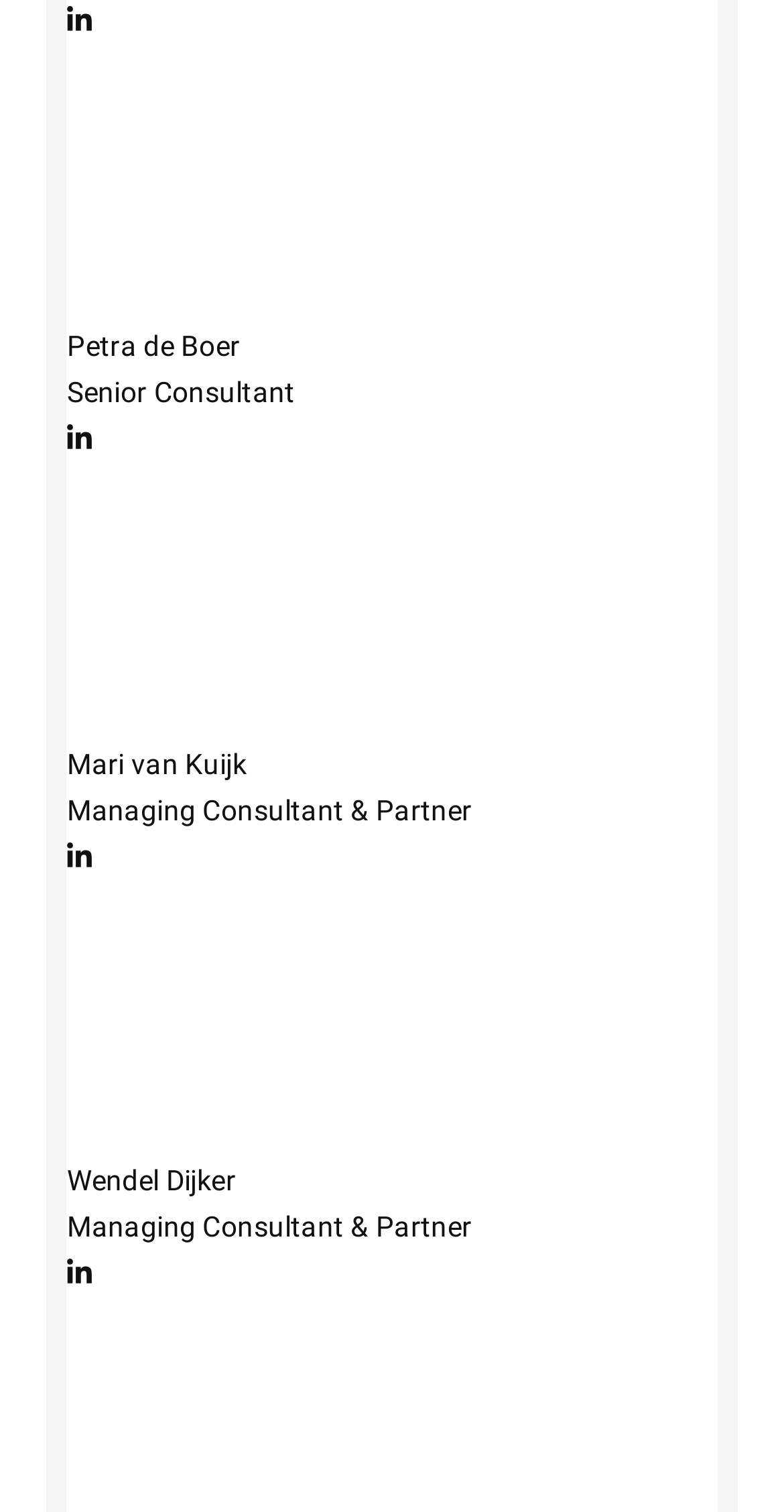Determine the bounding box coordinates of the clickable region to follow the instruction: "Visit Mari van Kuijk's LinkedIn page".

[0.086, 0.556, 0.119, 0.577]